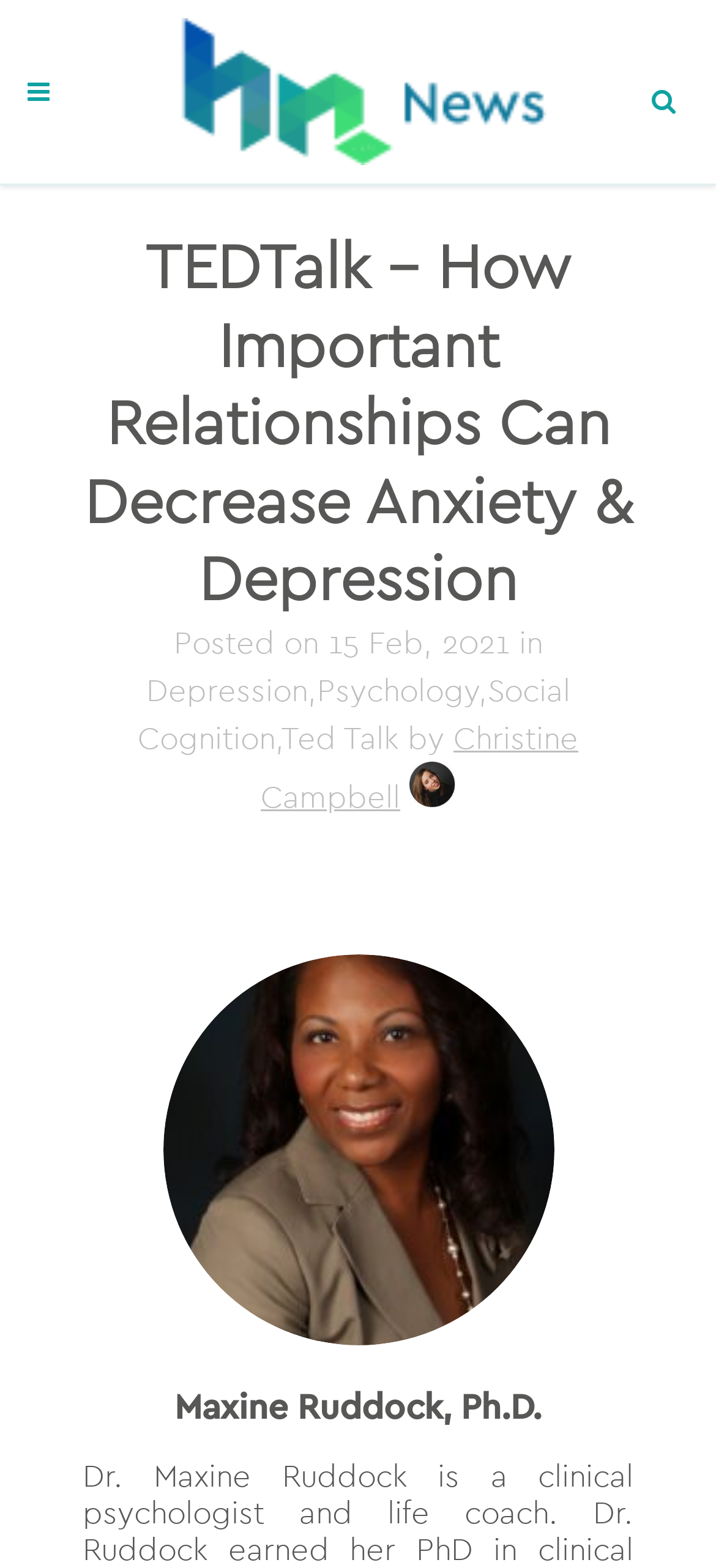Who is the author of the blog post?
Based on the screenshot, provide a one-word or short-phrase response.

Christine Campbell